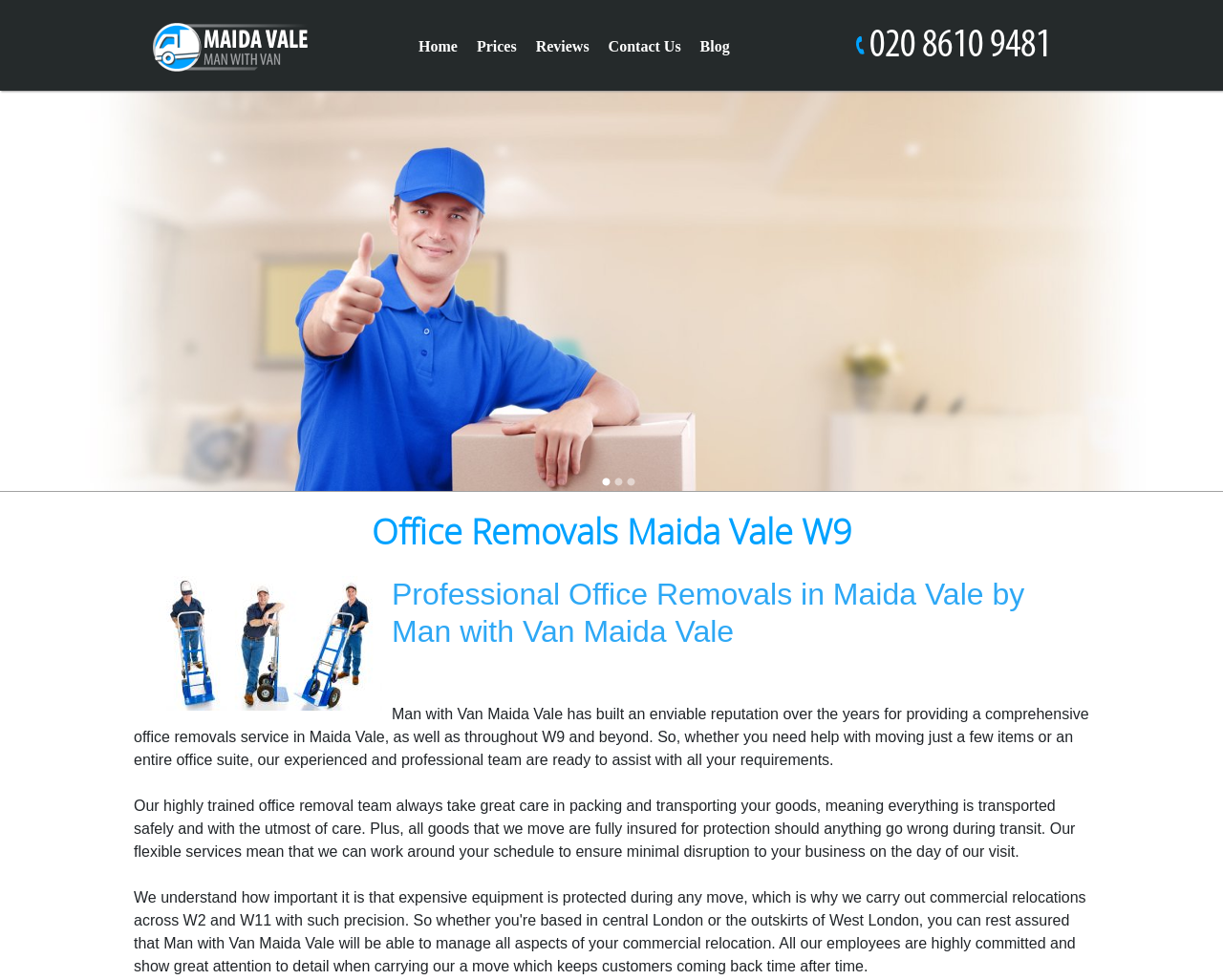Locate and provide the bounding box coordinates for the HTML element that matches this description: "alt="Man with Van Maida Vale"".

[0.125, 0.039, 0.32, 0.055]